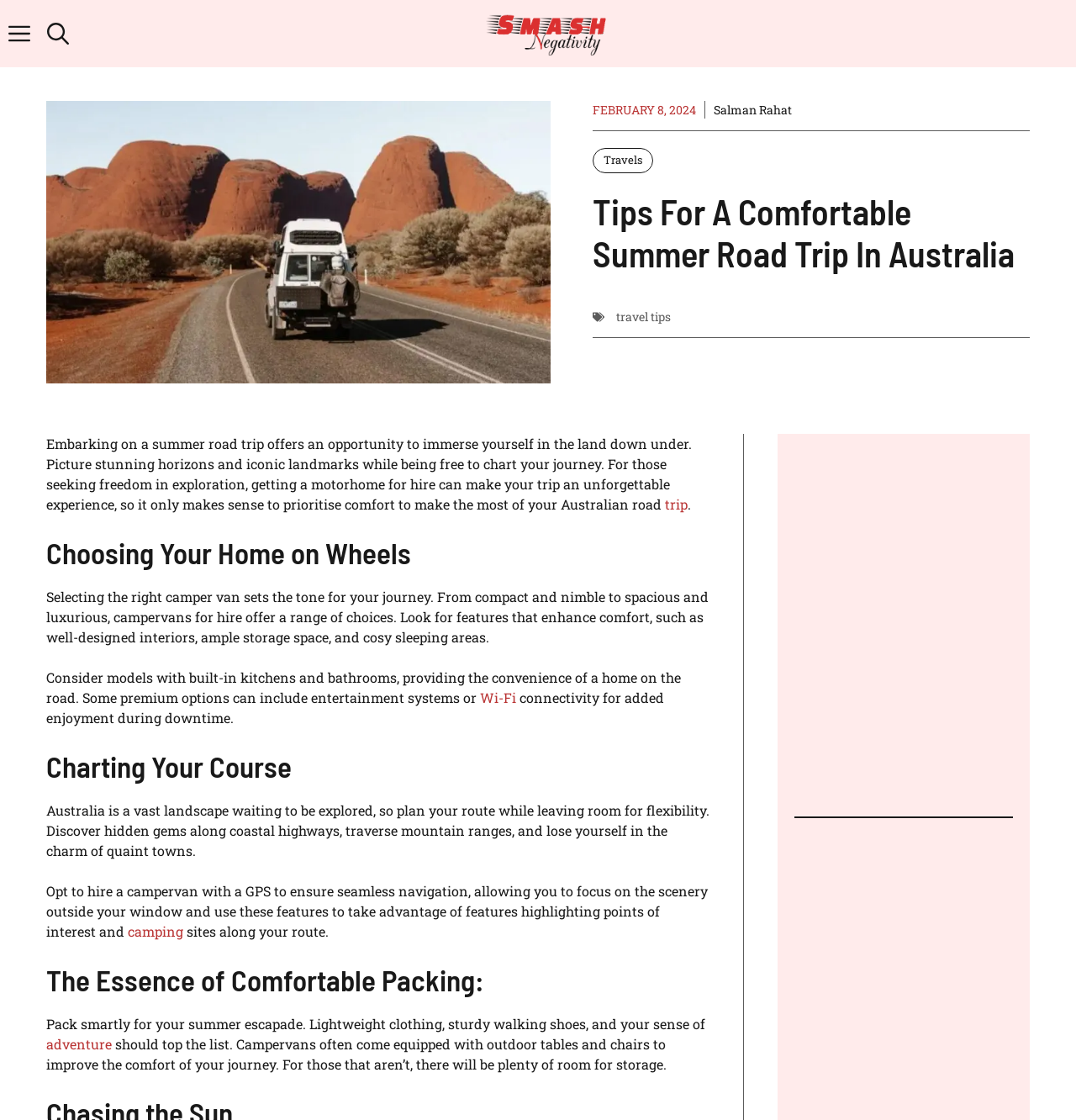Locate the bounding box coordinates of the element that should be clicked to fulfill the instruction: "Read the latest news".

None